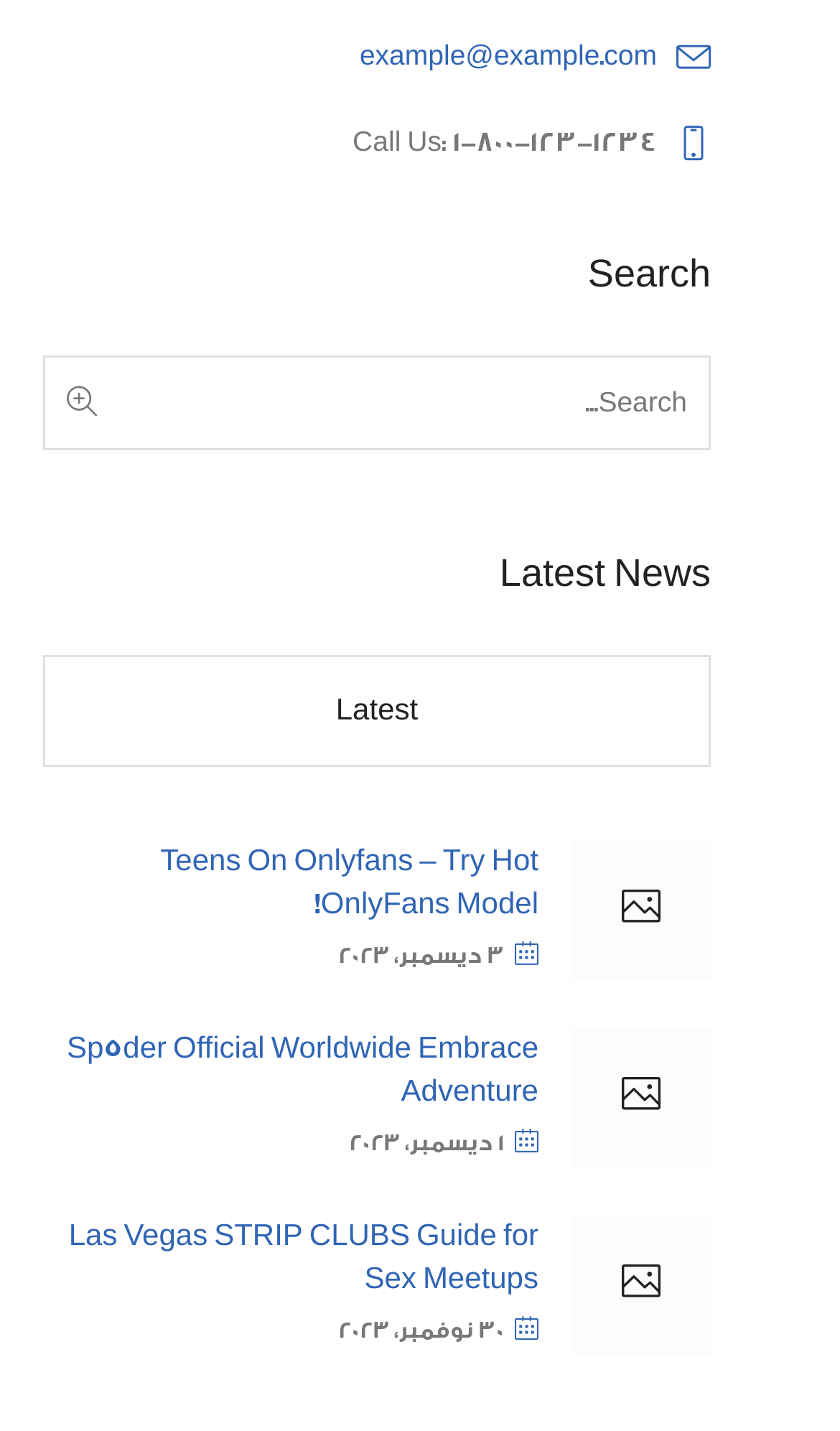Using the elements shown in the image, answer the question comprehensively: What is the date of the third news article?

The third news article is located under the 'Latest News' heading, and its date is displayed as '30 نوفمبر، 2023', which is an abbreviation.